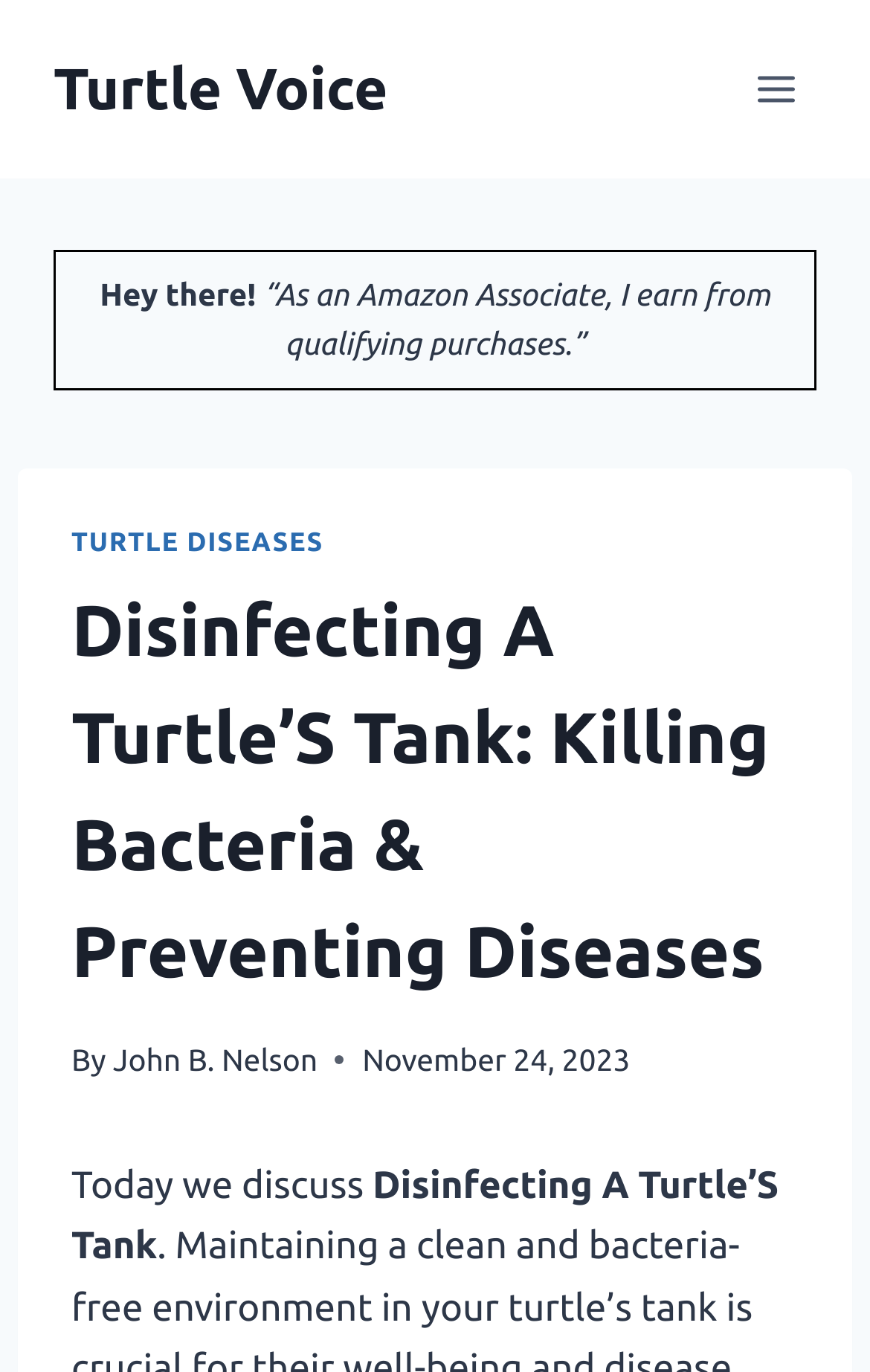What is the affiliate disclosure statement?
Please answer the question as detailed as possible.

The affiliate disclosure statement can be found at the top of the webpage, where it says '“As an Amazon Associate, I earn from qualifying purchases.”' in a static text format, indicating that the website earns commissions from Amazon purchases.